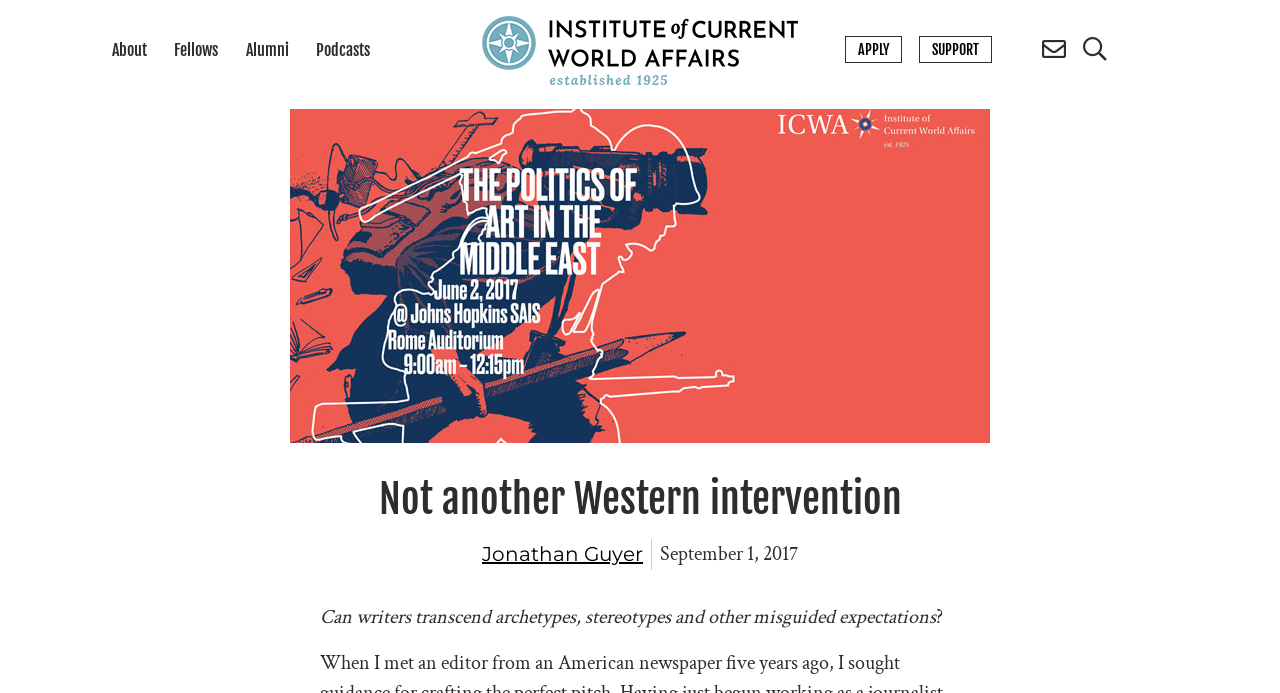What is the date of the article?
Please answer the question with a single word or phrase, referencing the image.

September 1, 2017